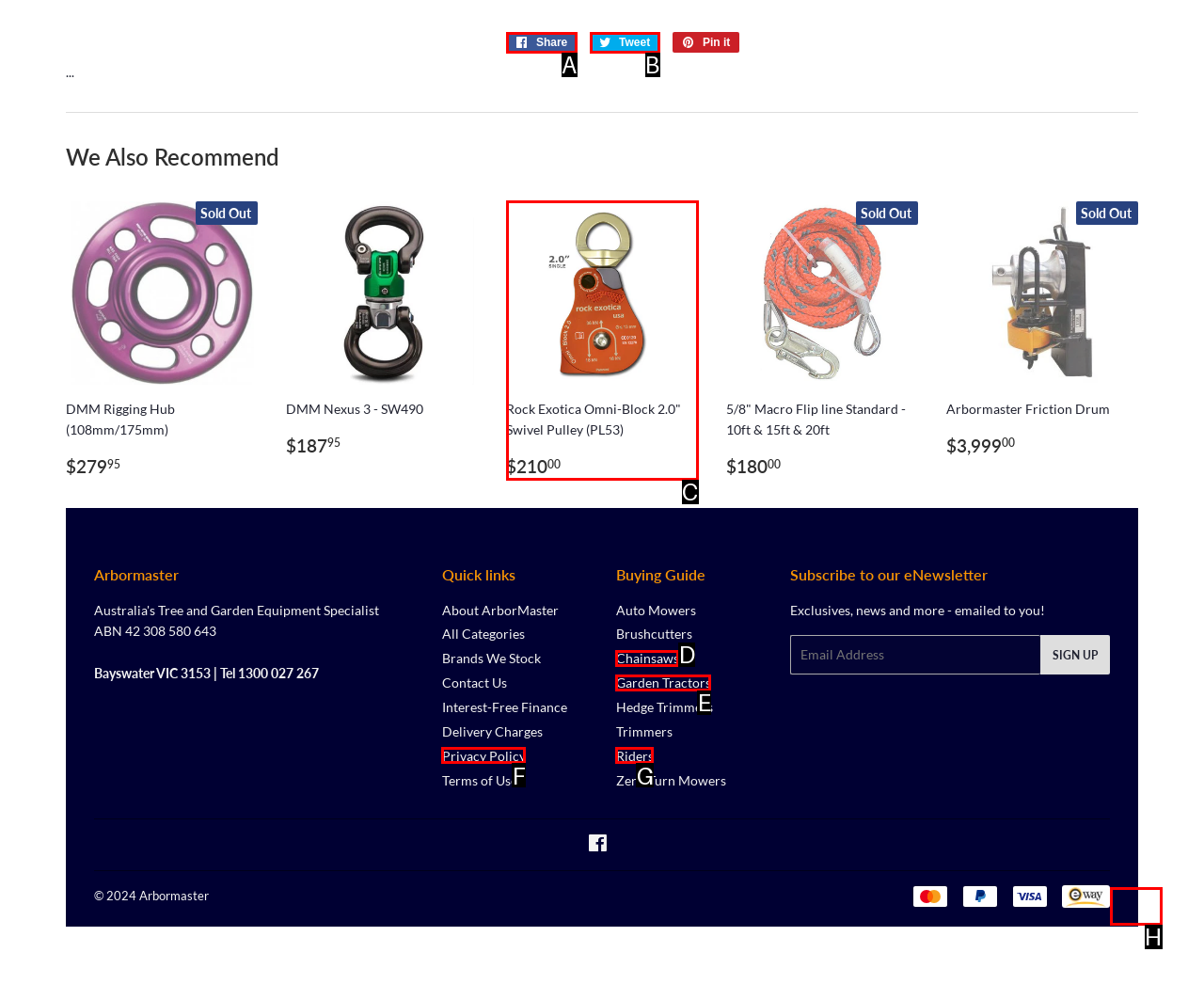From the given options, tell me which letter should be clicked to complete this task: Check payment options
Answer with the letter only.

H